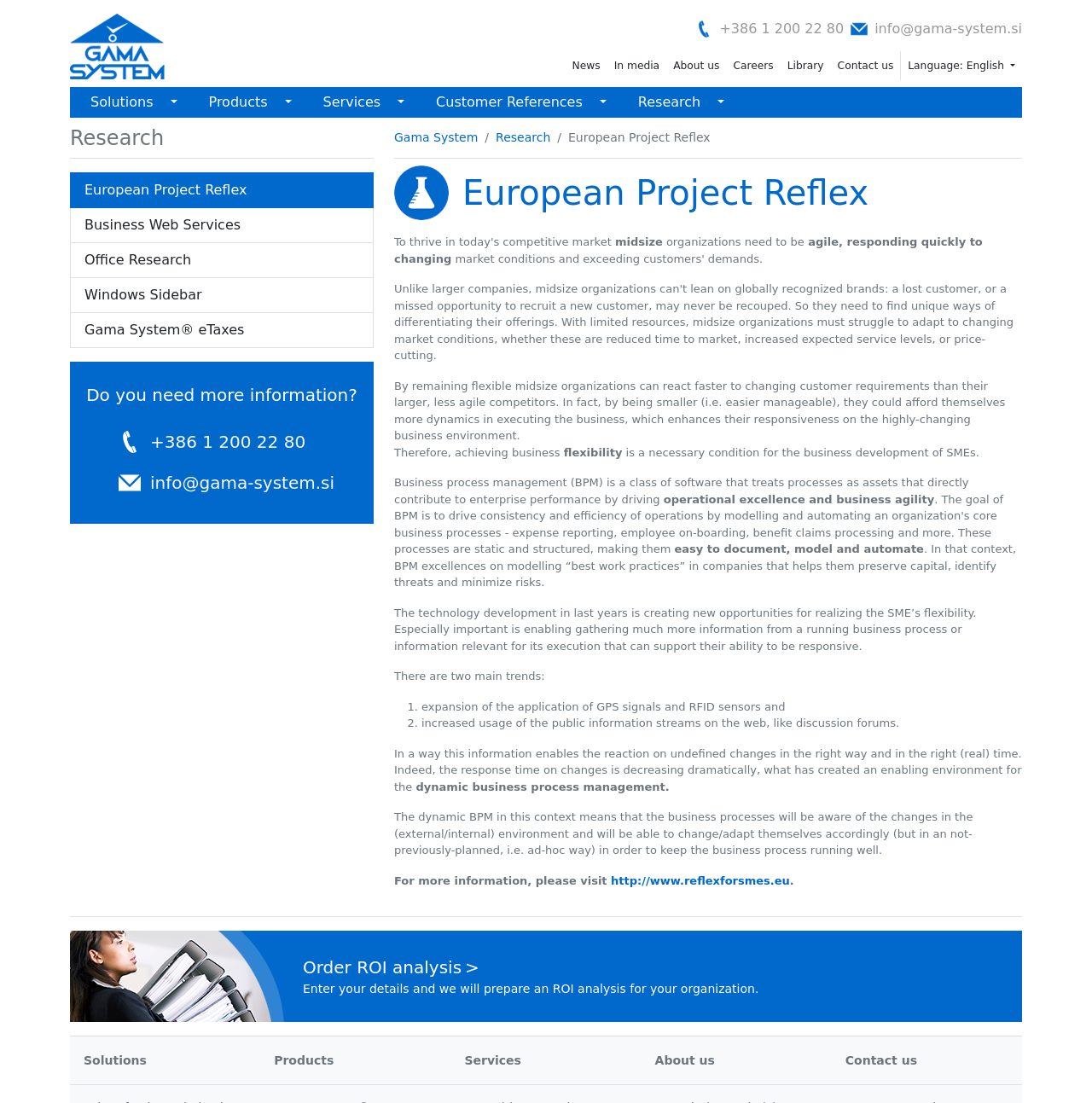Select the bounding box coordinates of the element I need to click to carry out the following instruction: "Click the 'European Project Reflex' link".

[0.064, 0.157, 0.342, 0.189]